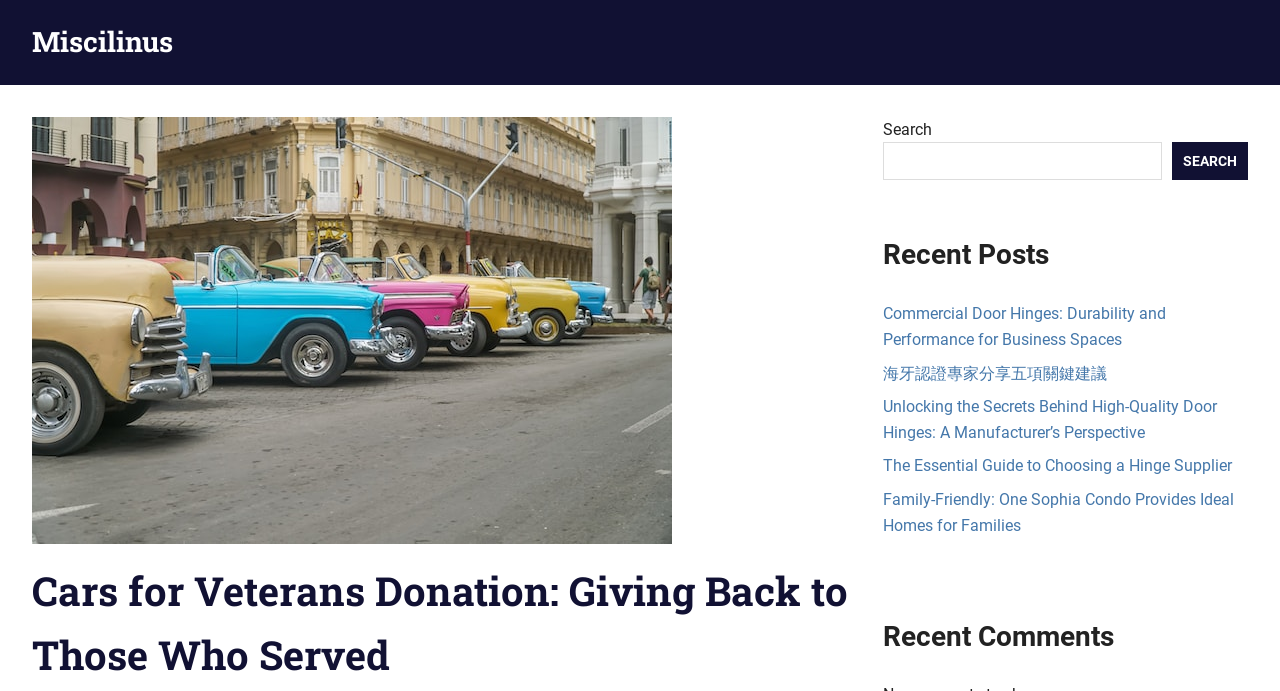What is the name of the website?
Based on the screenshot, provide your answer in one word or phrase.

Miscilinus